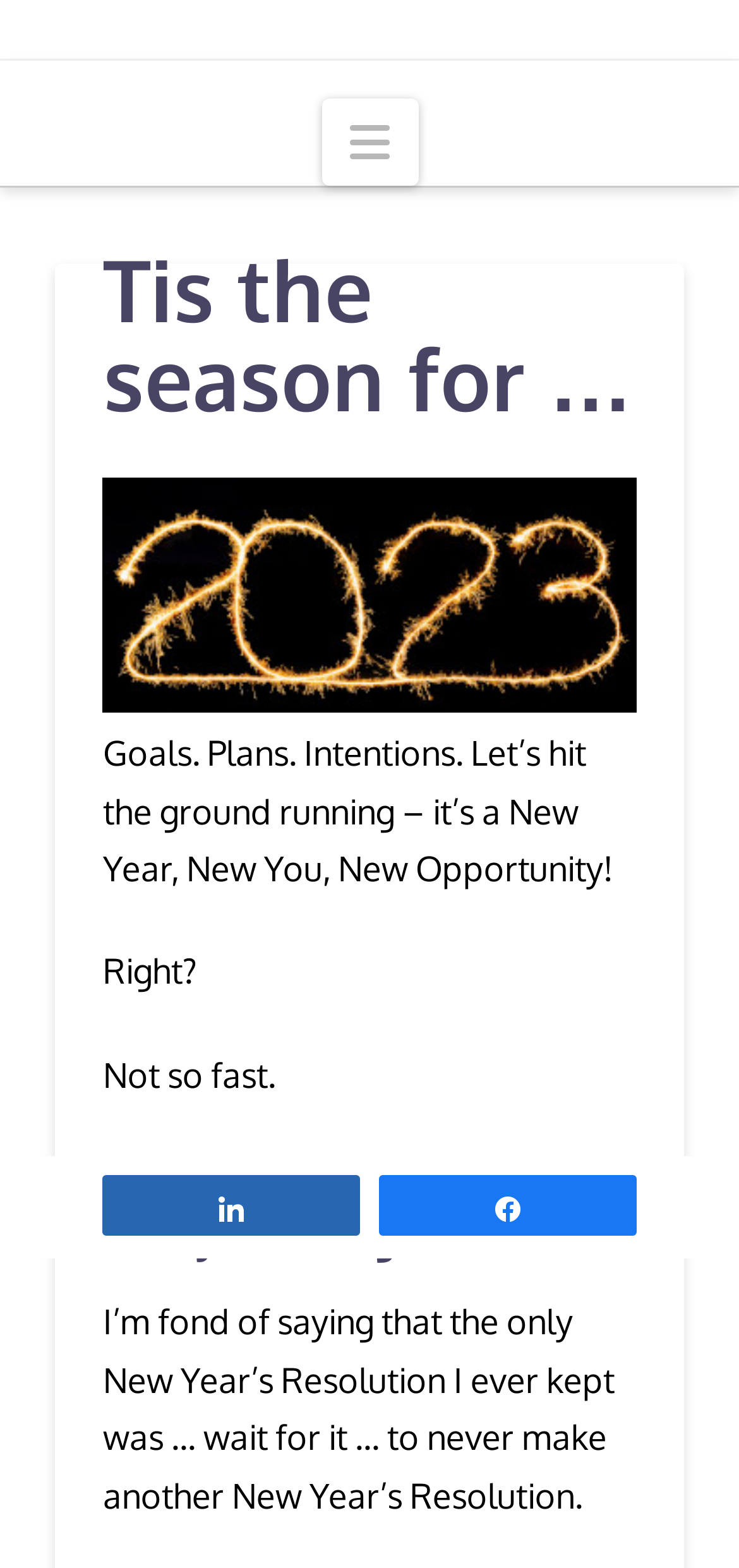What is the purpose of the 'Back to Top' link?
From the details in the image, answer the question comprehensively.

I understood the purpose of the link by its text content, which says 'Back to Top'. This suggests that clicking the link will take the user back to the top of the webpage.